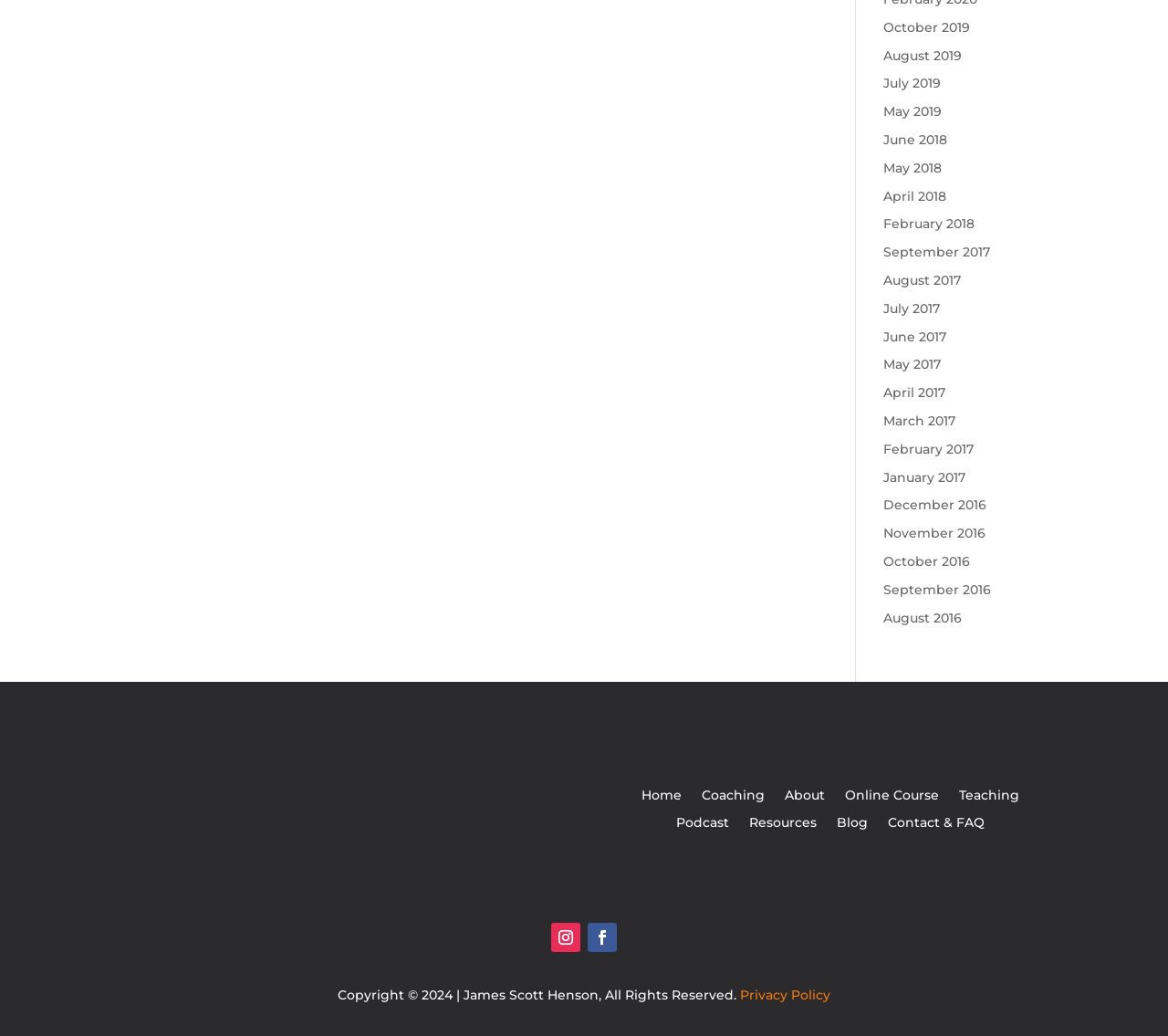Predict the bounding box coordinates for the UI element described as: "Contact & FAQ". The coordinates should be four float numbers between 0 and 1, presented as [left, top, right, bottom].

[0.76, 0.788, 0.843, 0.807]